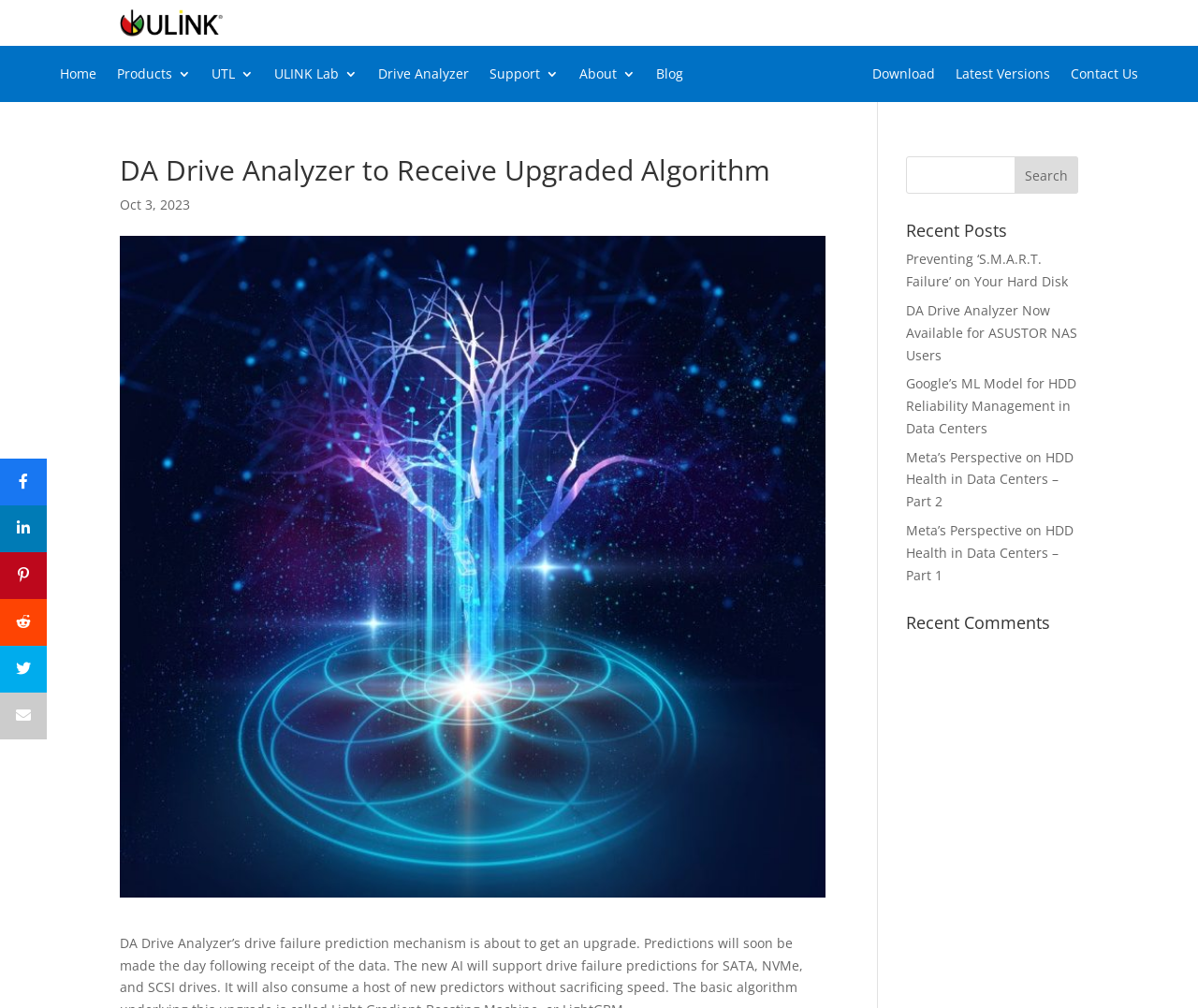Using the information in the image, give a comprehensive answer to the question: 
What is the name of the lab?

I found the answer by looking at the static text element with the bounding box coordinates [0.229, 0.064, 0.283, 0.082], which contains the text 'ULINK Lab'.